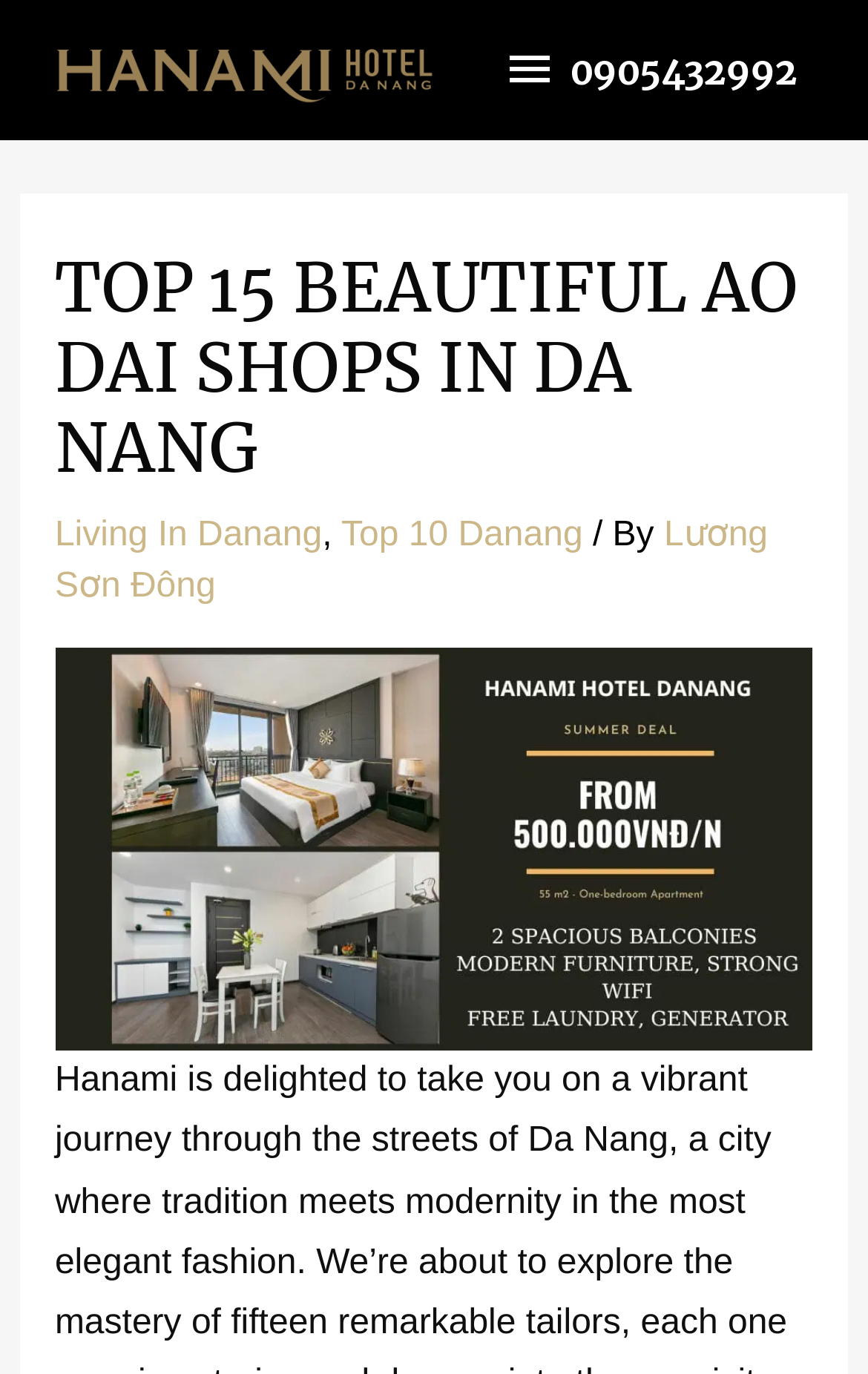Please examine the image and provide a detailed answer to the question: How many words are in the main heading?

I counted the words in the main heading 'TOP 15 BEAUTIFUL AO DAI SHOPS IN DA NANG' and found that there are 7 words.